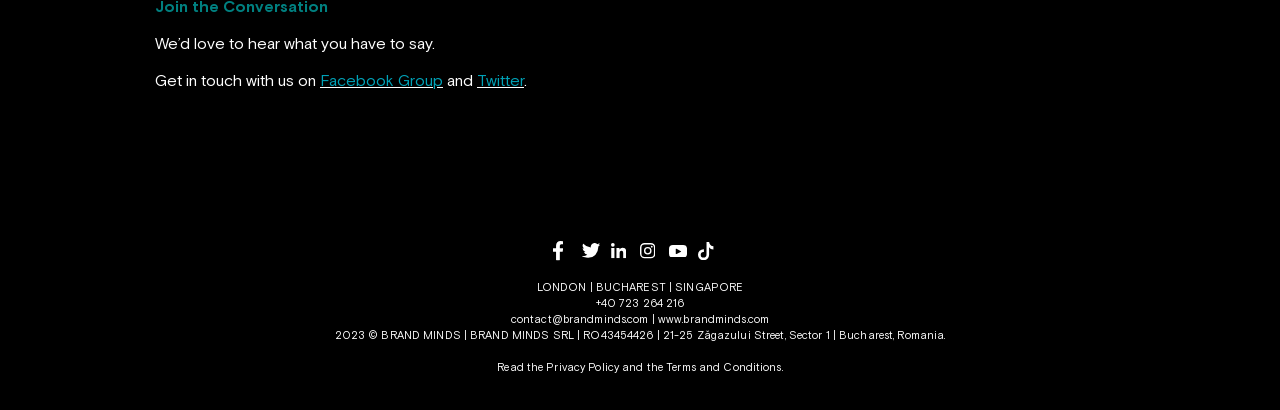What is the company's location?
Using the image as a reference, answer the question in detail.

I determined the answer by looking at the text in the footer section of the webpage, which lists the company's locations as 'LONDON | BUCHAREST | SINGAPORE'.